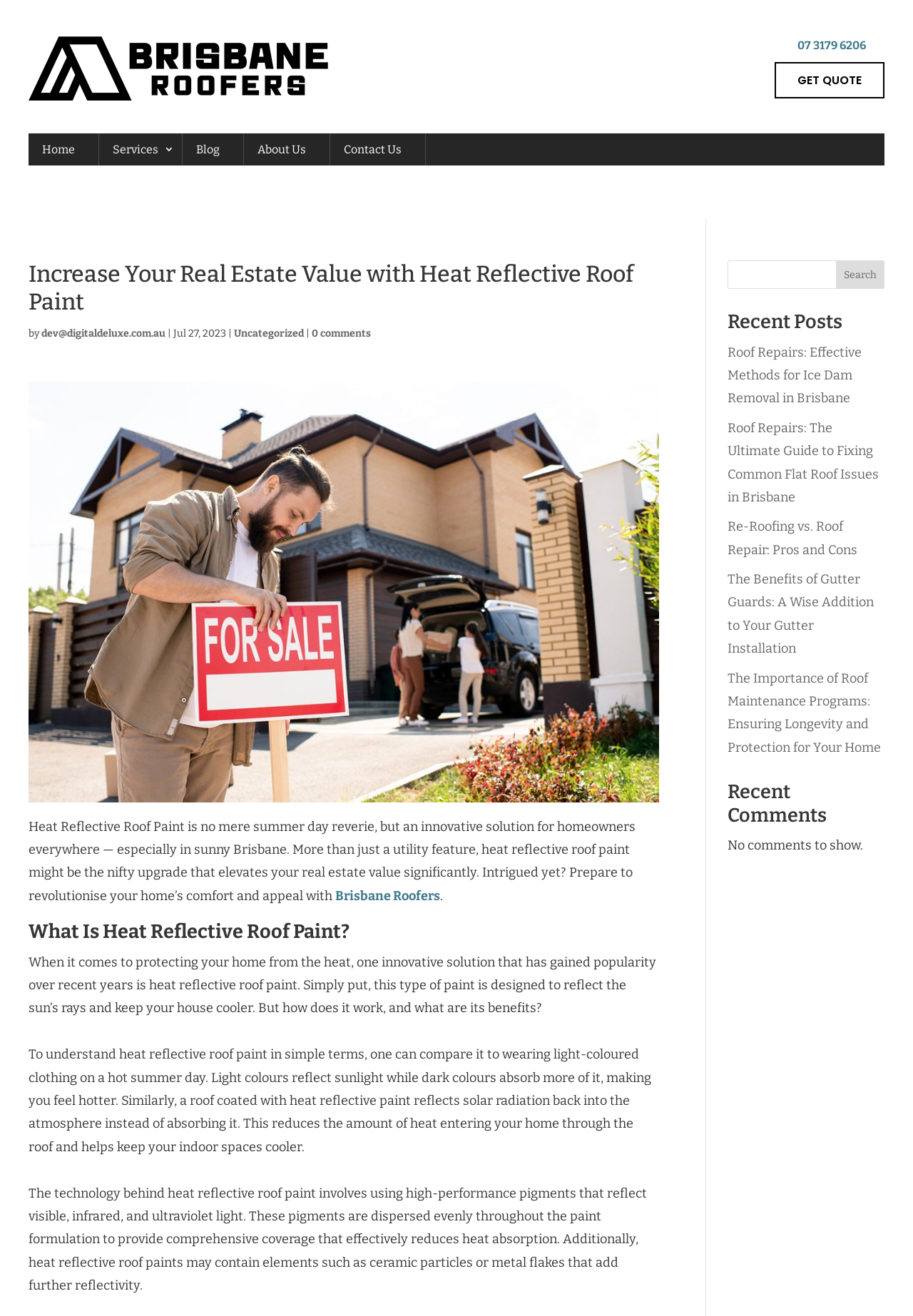Locate the bounding box of the UI element with the following description: "Contact Us".

[0.37, 0.101, 0.457, 0.126]